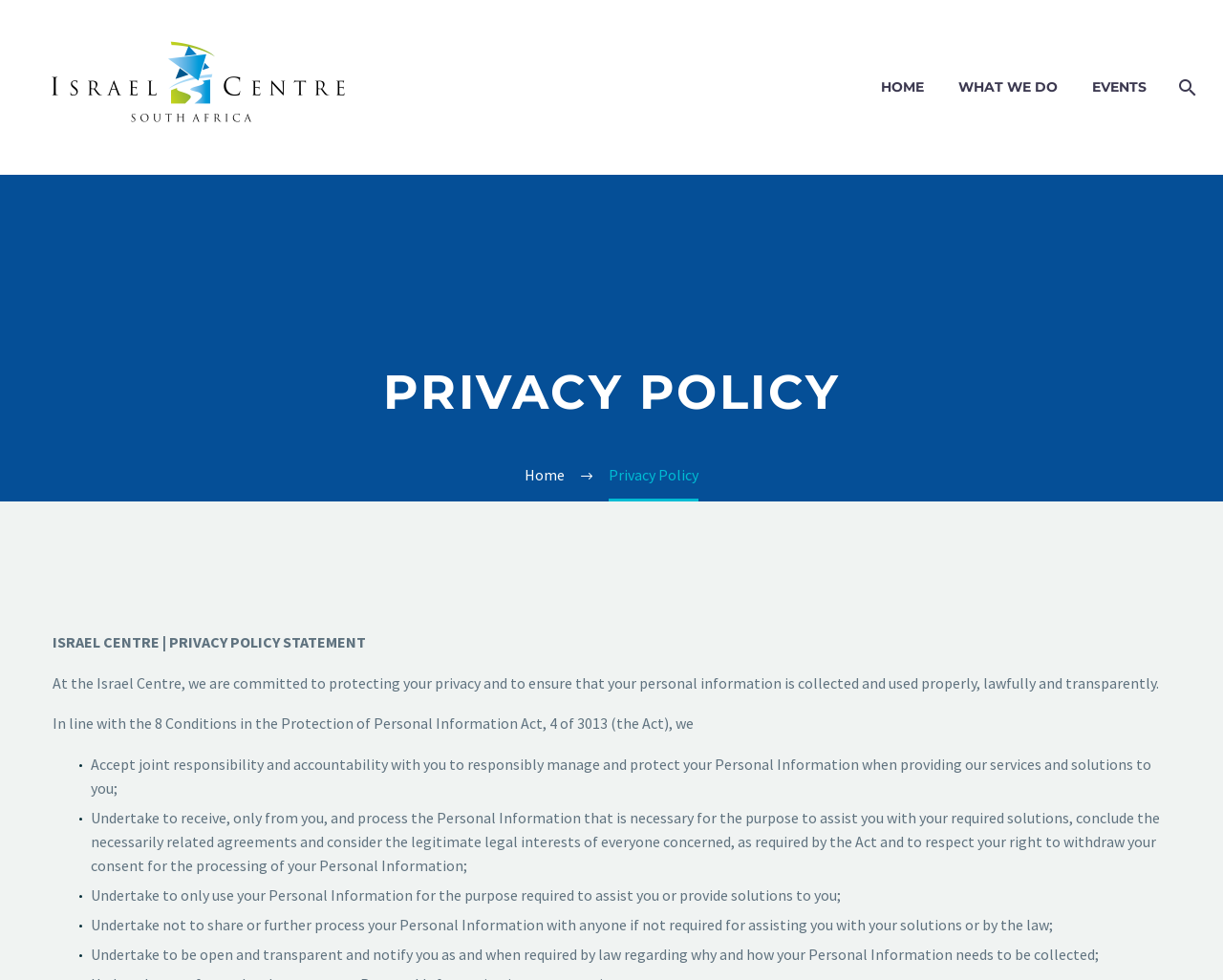Using the elements shown in the image, answer the question comprehensively: What is the organization's stance on sharing personal information?

The privacy policy statement mentions that the organization undertakes not to share or further process personal information with anyone if not required for assisting the individual or by law, indicating that the organization will not share personal information without consent or legal requirement.